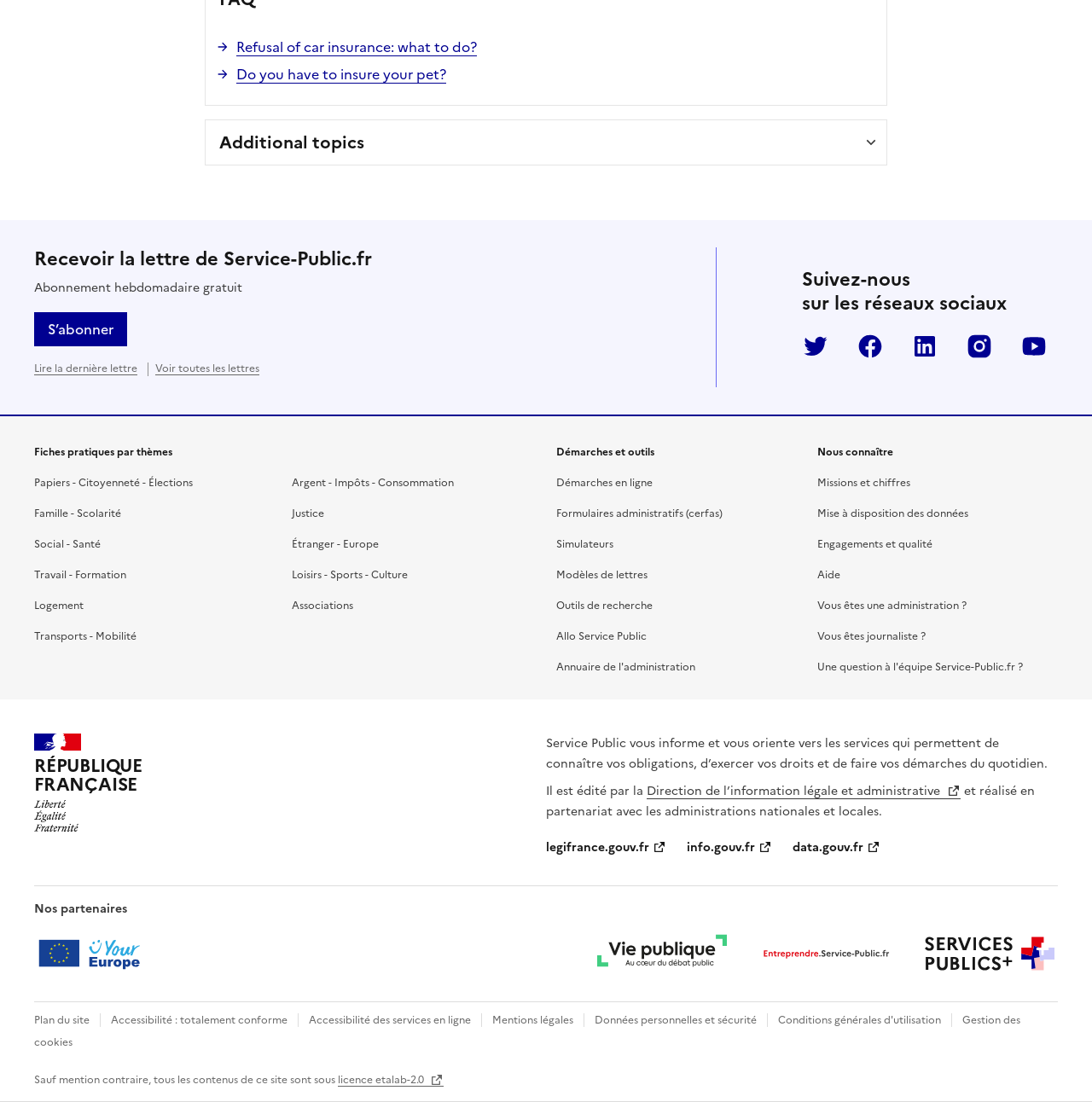What is the name of the administration that edits the website?
Please answer using one word or phrase, based on the screenshot.

Direction de l’information légale et administrative